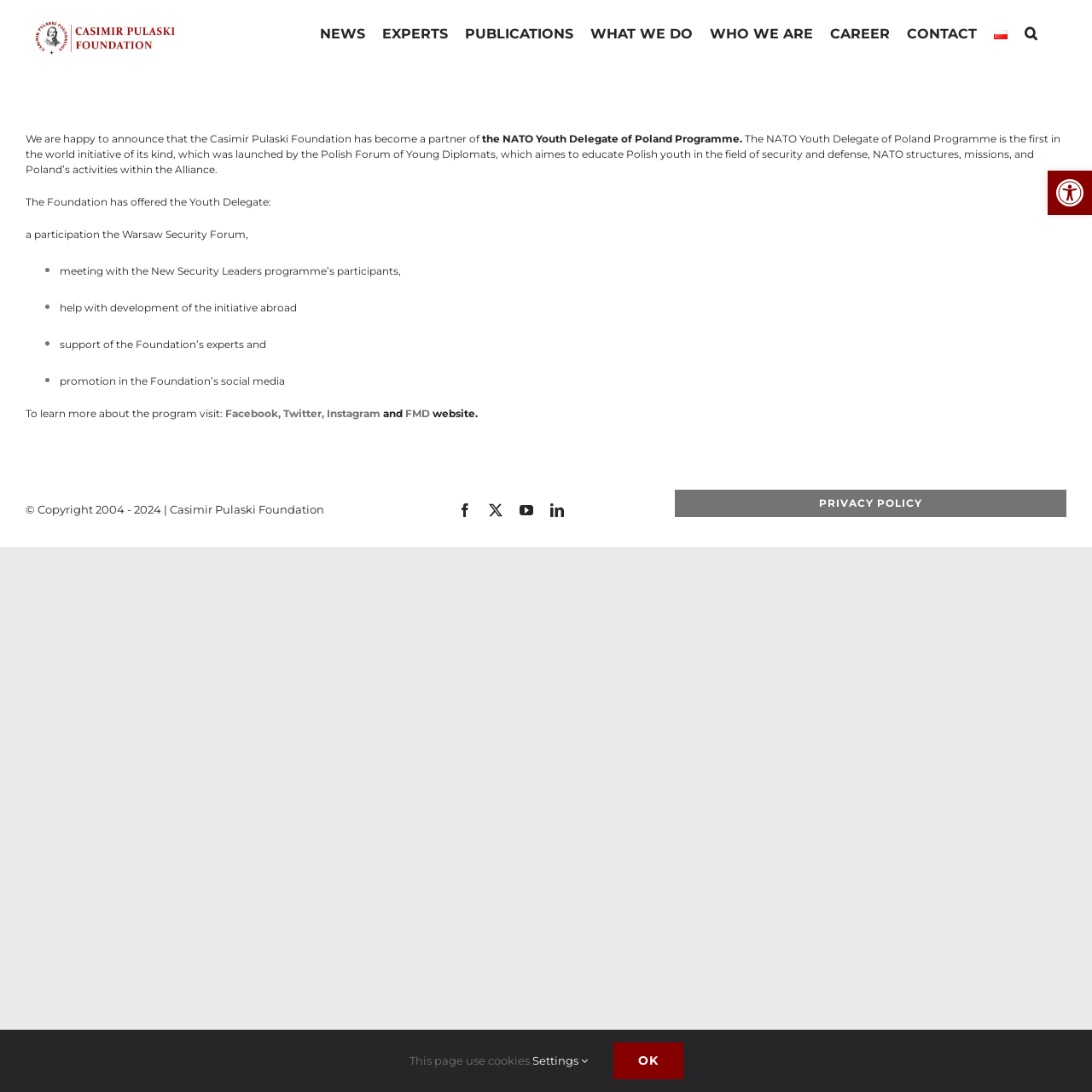Determine the bounding box coordinates of the clickable region to execute the instruction: "Read more about the NATO Youth Delegate of Poland Programme". The coordinates should be four float numbers between 0 and 1, denoted as [left, top, right, bottom].

[0.023, 0.12, 0.977, 0.163]